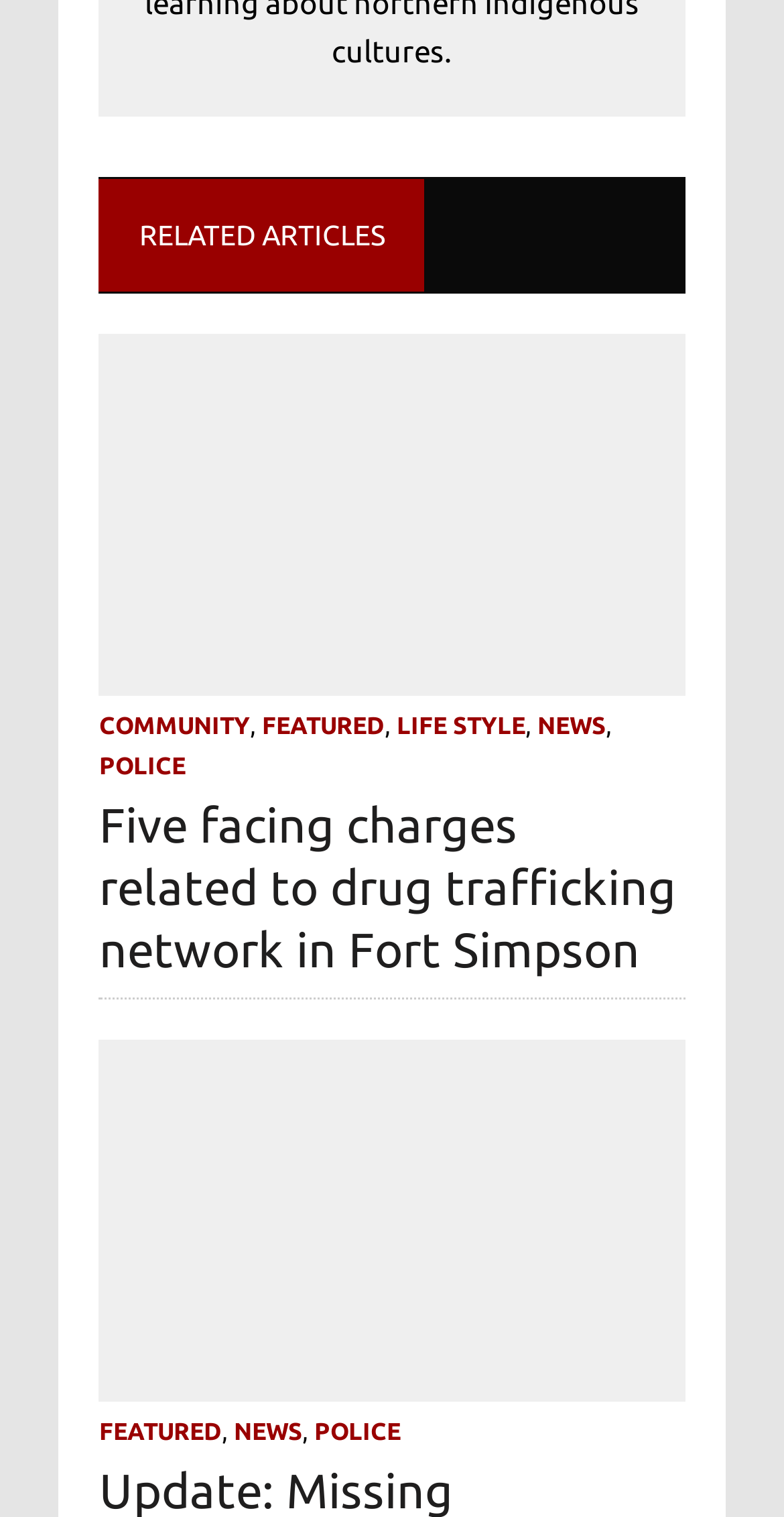How many links are there in the 'RELATED ARTICLES' section?
Please provide a detailed and thorough answer to the question.

There are 7 links in the 'RELATED ARTICLES' section because I counted the links under the 'RELATED ARTICLES' heading, including 'Five facing charges related to drug trafficking network in Fort Simpson', 'COMMUNITY', 'FEATURED', 'LIFE STYLE', 'NEWS', 'POLICE', and another 'Five facing charges related to drug trafficking network in Fort Simpson'.